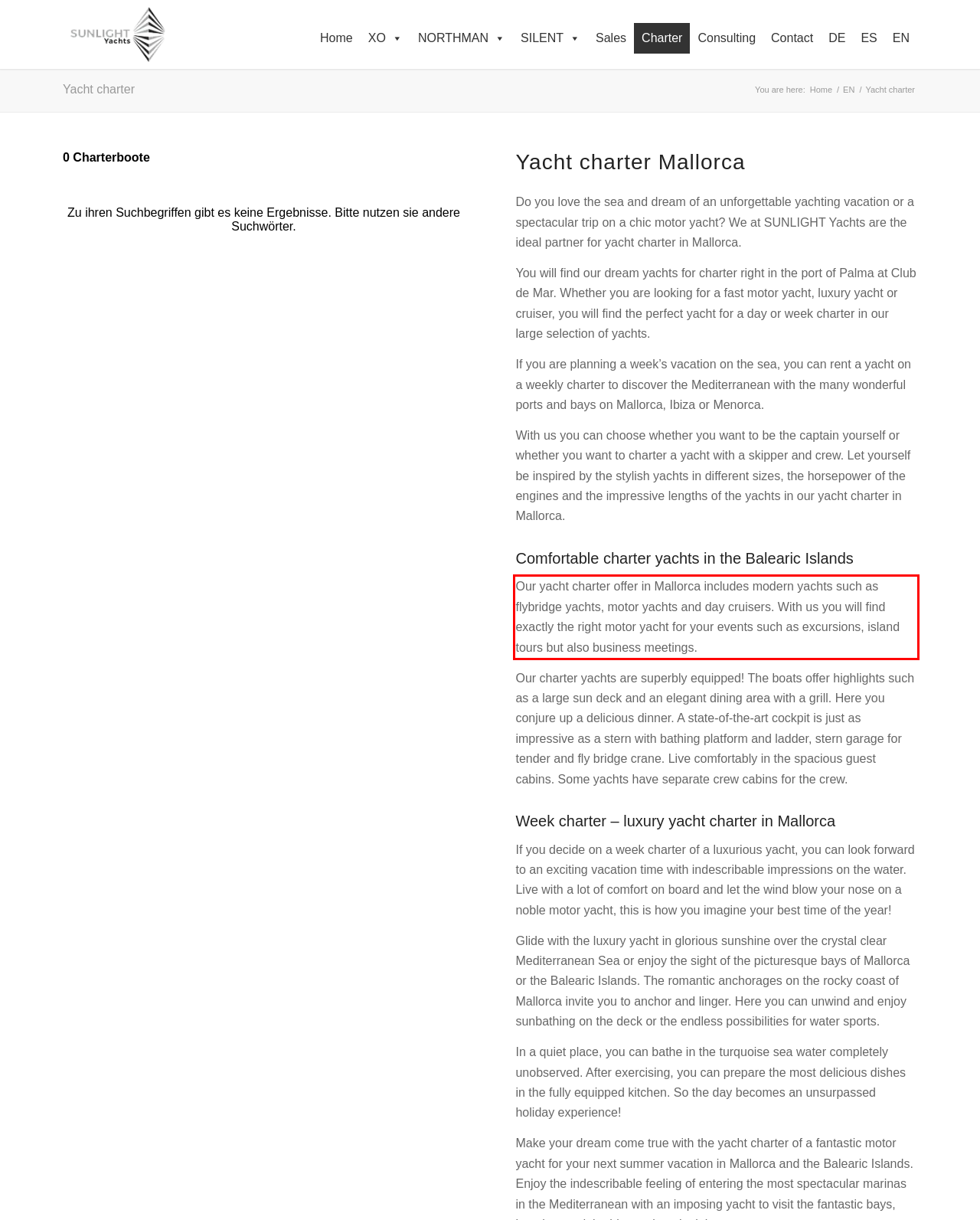Within the provided webpage screenshot, find the red rectangle bounding box and perform OCR to obtain the text content.

Our yacht charter offer in Mallorca includes modern yachts such as flybridge yachts, motor yachts and day cruisers. With us you will find exactly the right motor yacht for your events such as excursions, island tours but also business meetings.